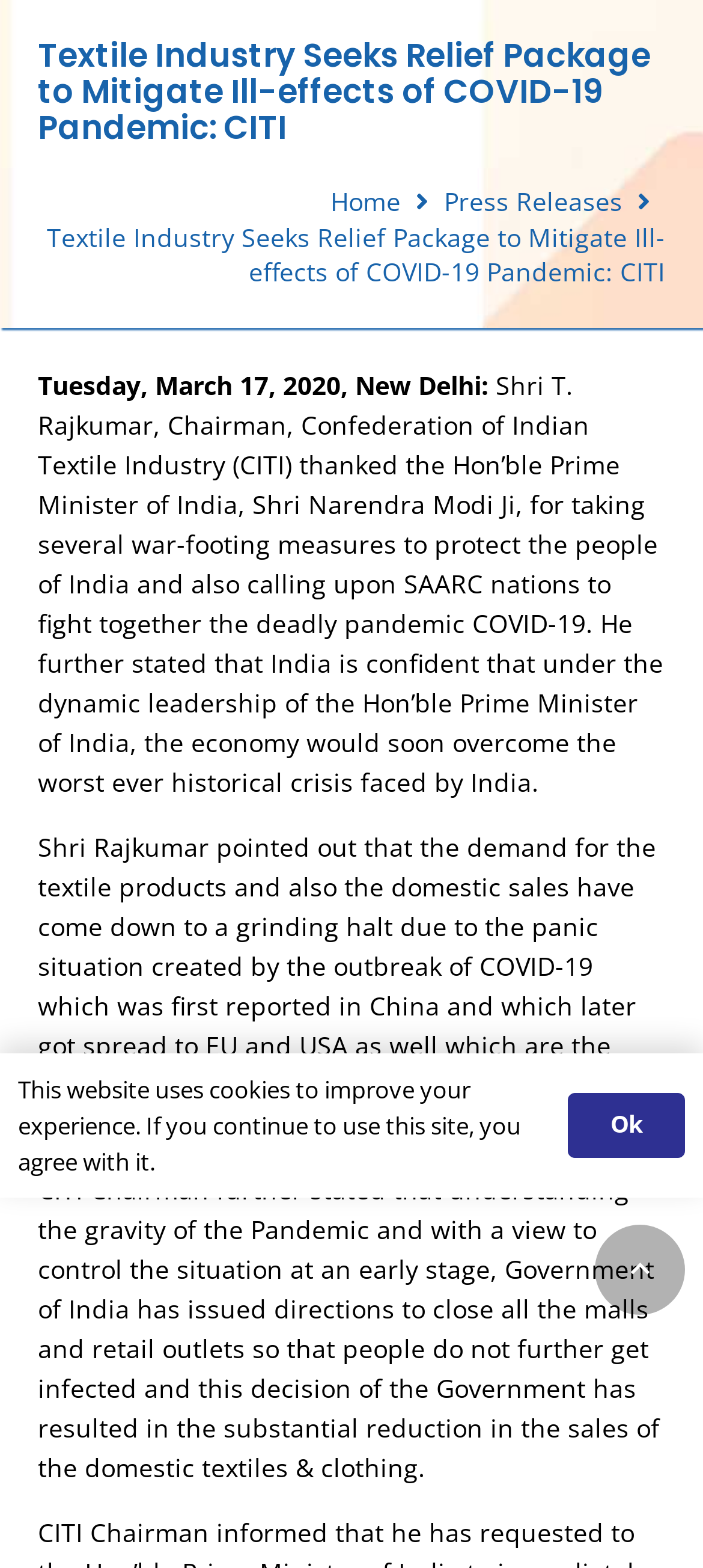What is the current situation of textile products demand?
Based on the visual details in the image, please answer the question thoroughly.

As stated on the webpage, Shri Rajkumar pointed out that the demand for the textile products and also the domestic sales have come down to a grinding halt due to the panic situation created by the outbreak of COVID-19.